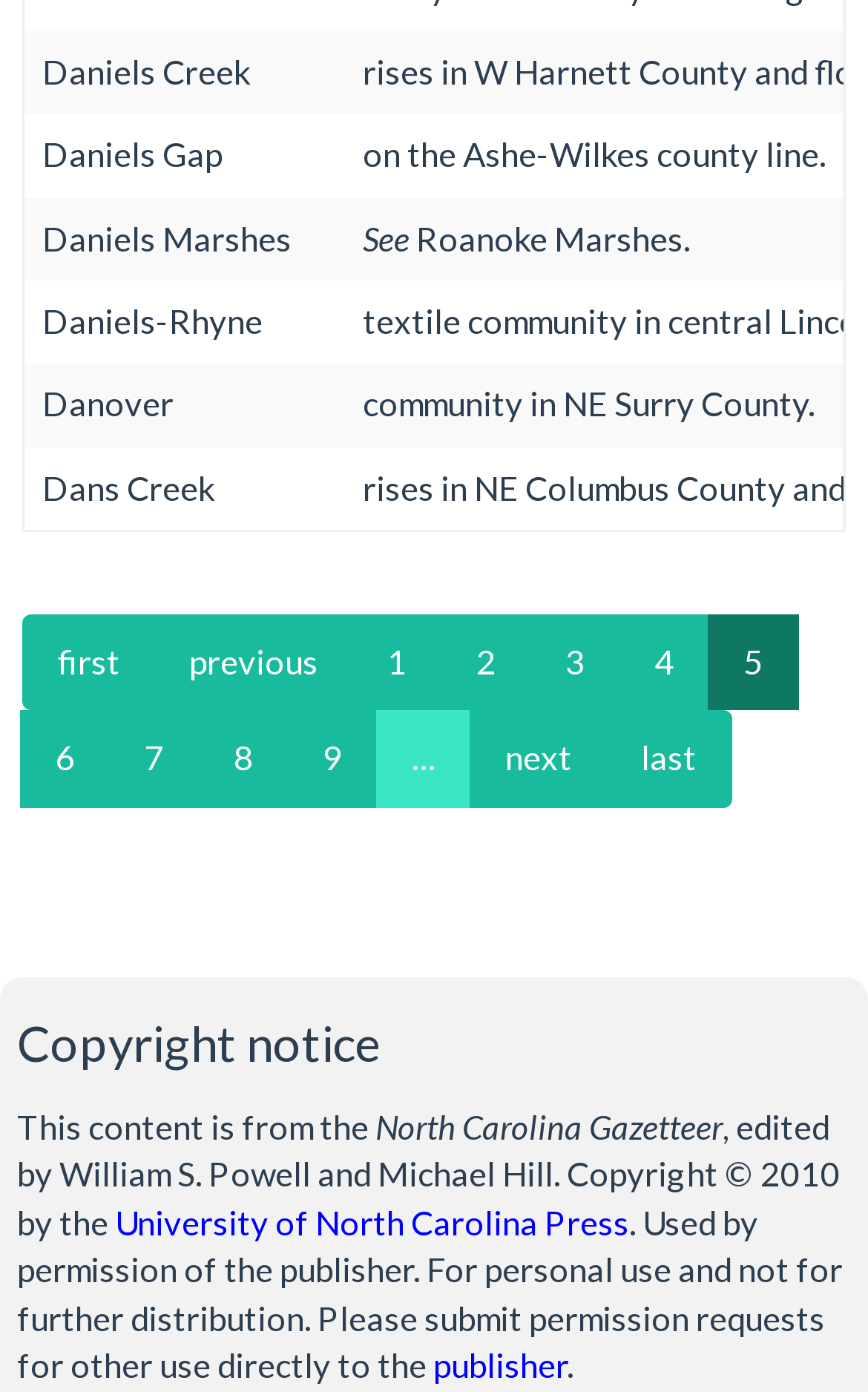Locate the bounding box coordinates of the element you need to click to accomplish the task described by this instruction: "go to next page".

[0.541, 0.511, 0.7, 0.58]